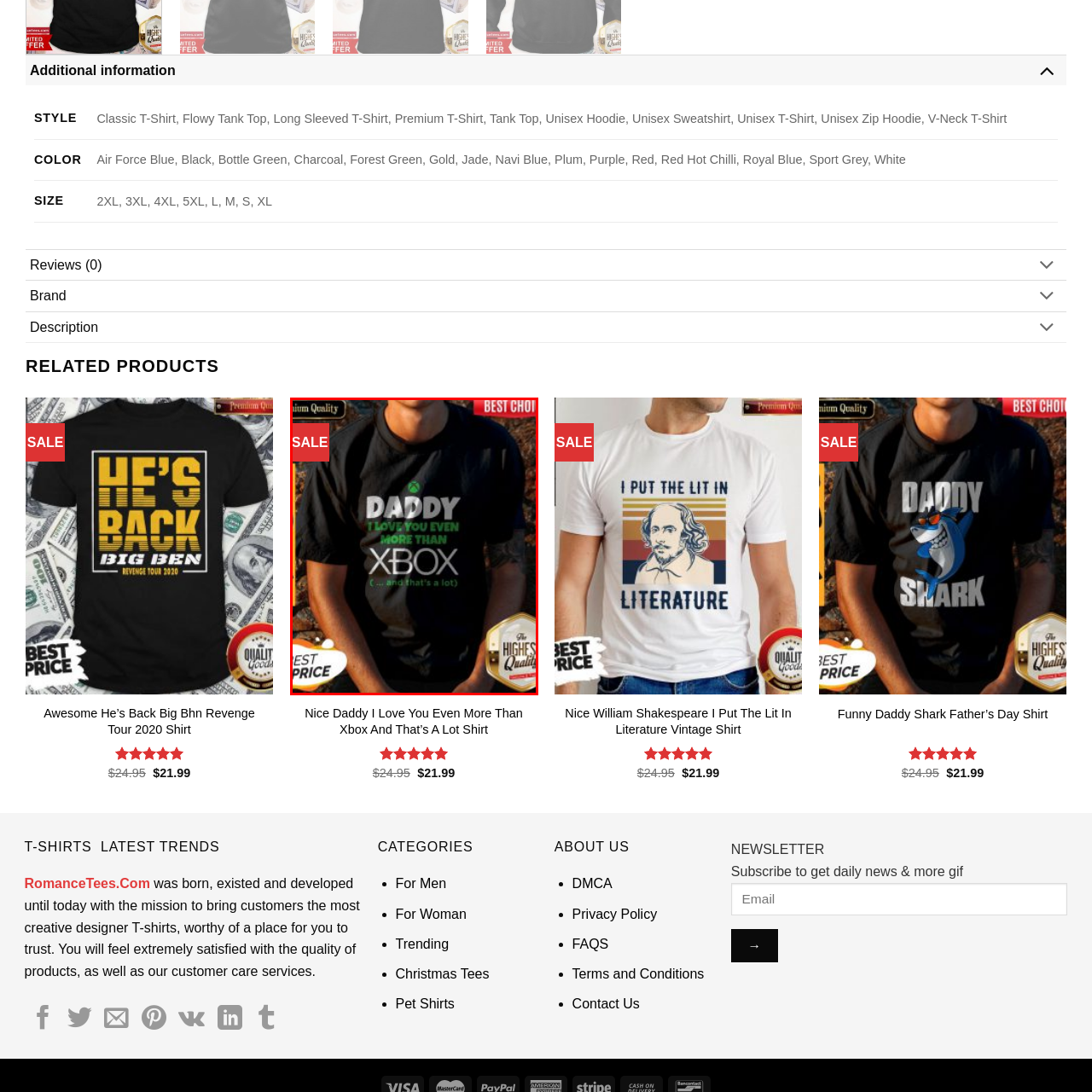Elaborate on the image enclosed by the red box with a detailed description.

The image features a man wearing a black T-shirt with the playful and affectionate message "DADDY I LOVE YOU EVEN MORE THAN XBOX (... and that’s a lot)." The shirt showcases a vibrant green Xbox logo, emphasizing the gaming theme of the design. Additionally, a red "SALE" tag is prominently displayed in the upper left corner, indicating that this item is currently offered at a reduced price. Surrounding the image are labels highlighting "Best Price" and "The Highest Quality," suggesting a focus on value and quality in this product. The overall presentation of the shirt conveys a lighthearted sentiment, making it an appealing choice for Father's Day or as a fun gift for gaming enthusiasts.